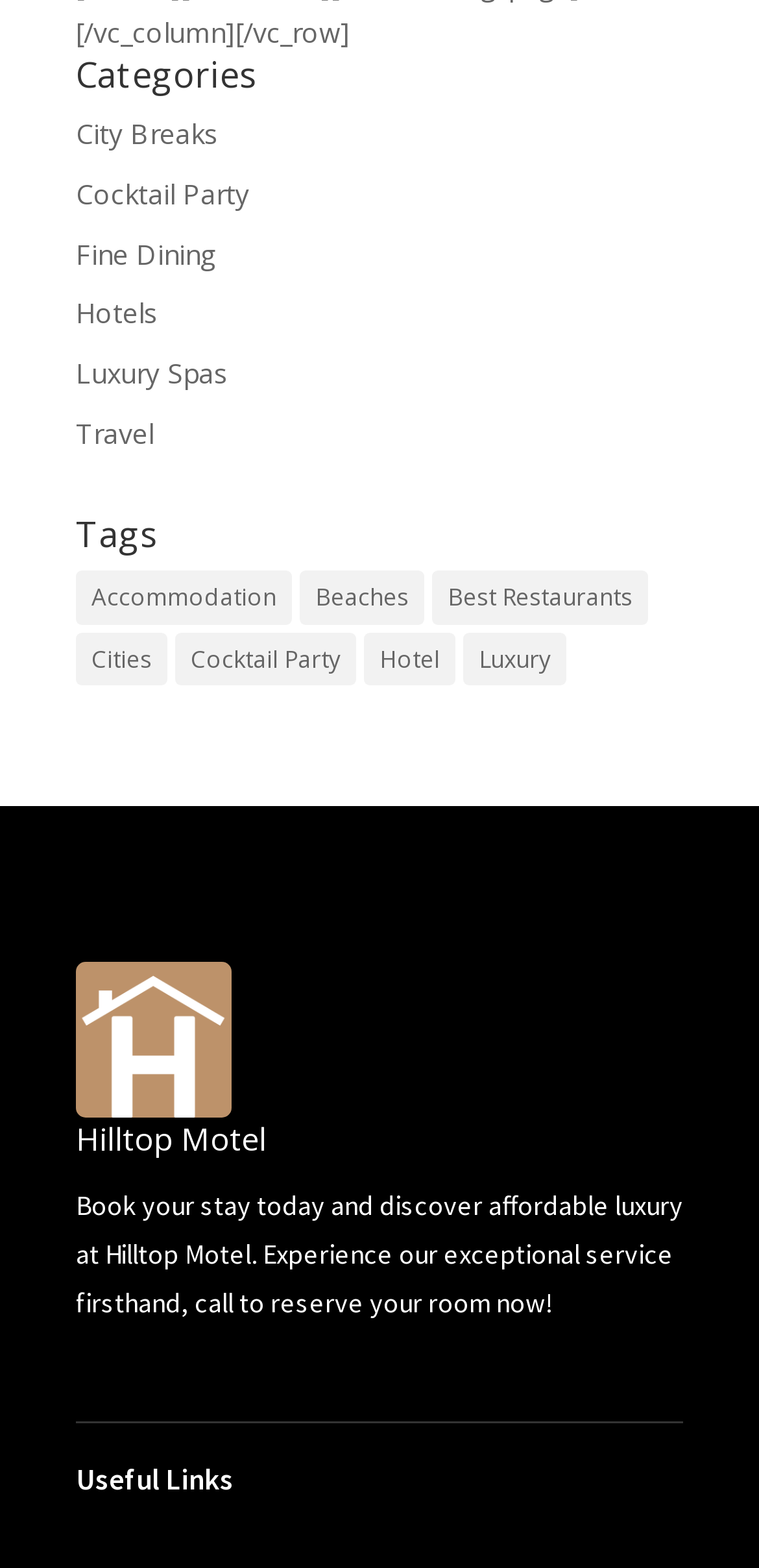Determine the bounding box of the UI element mentioned here: "Fine Dining". The coordinates must be in the format [left, top, right, bottom] with values ranging from 0 to 1.

[0.1, 0.15, 0.285, 0.173]